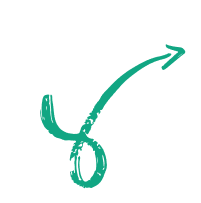Answer with a single word or phrase: 
What color is used in the image?

Vibrant teal